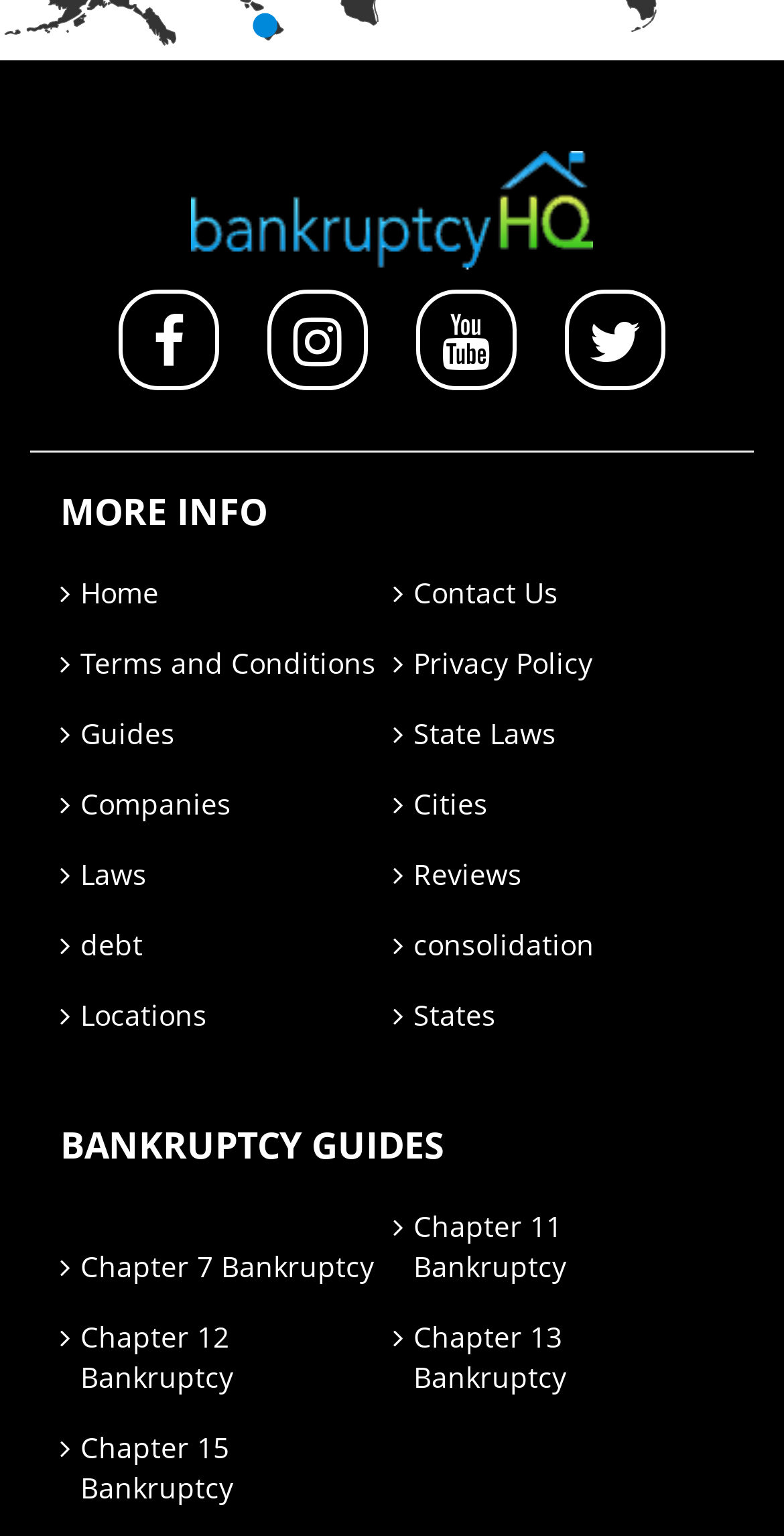What are the main sections of the webpage?
Using the image, give a concise answer in the form of a single word or short phrase.

Home, Contact Us, Terms and Conditions